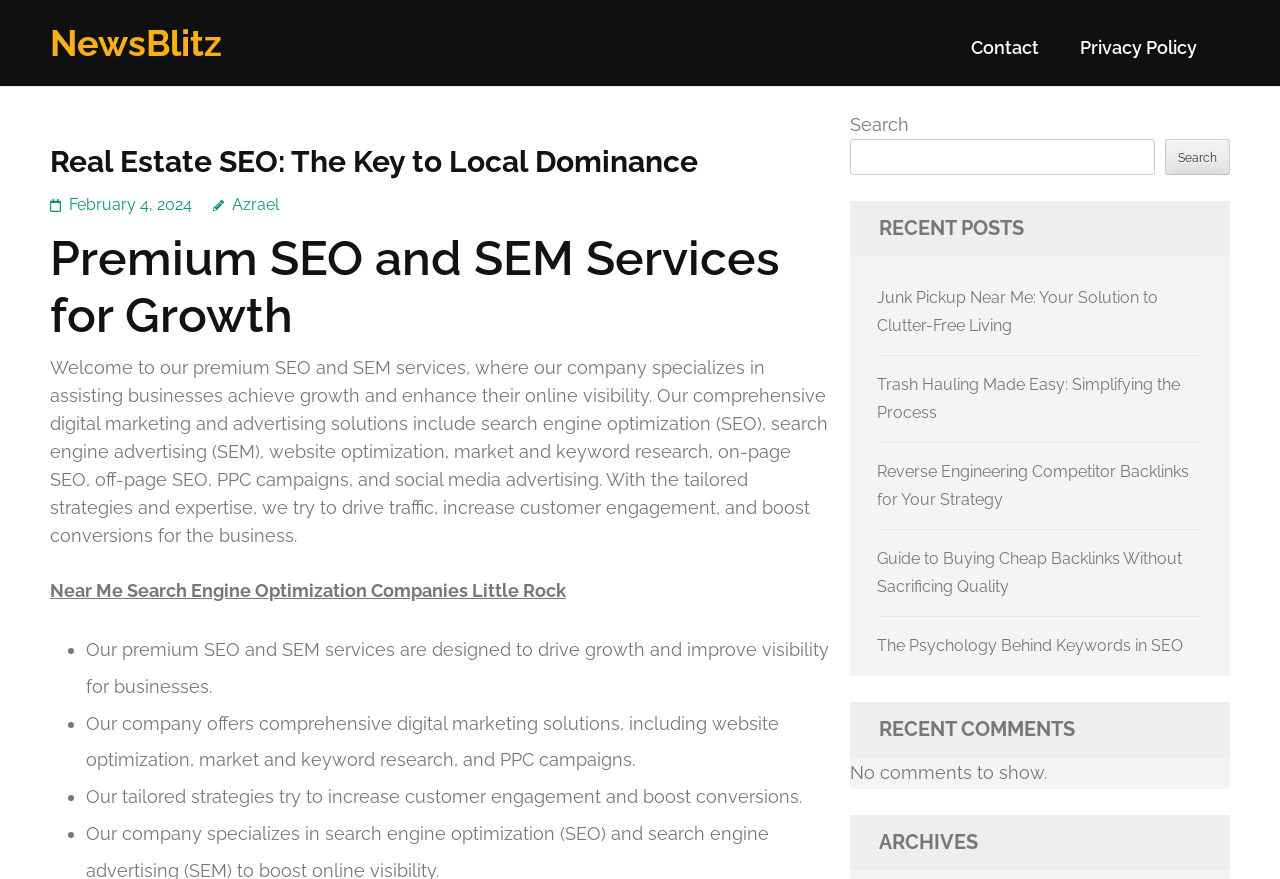Illustrate the webpage's structure and main components comprehensively.

This webpage is about Real Estate SEO and digital marketing services. At the top, there is a header section with a link to "NewsBlitz" on the left and links to "Contact" and "Privacy Policy" on the right. Below the header, there is a main content section with a heading "Real Estate SEO: The Key to Local Dominance" and a subheading "February 4, 2024" with a link to the author "Azrael".

The main content section is divided into several parts. The first part describes the company's premium SEO and SEM services, which aim to help businesses grow and enhance their online visibility. This section includes a paragraph of text explaining the services offered, including search engine optimization, search engine advertising, website optimization, and social media advertising.

Below this section, there are three bullet points summarizing the benefits of the company's services, including driving growth, improving visibility, and increasing customer engagement. Each bullet point is marked with a list marker.

Further down, there is a search bar with a search button on the right. The search bar is labeled "Search" and has a search icon.

The webpage also features a section for "RECENT POSTS" with five links to recent articles, including "Junk Pickup Near Me: Your Solution to Clutter-Free Living", "Trash Hauling Made Easy: Simplifying the Process", and others.

Below the recent posts section, there is a section for "RECENT COMMENTS" with a message indicating that there are no comments to show. Finally, there is a section for "ARCHIVES" at the bottom of the page.